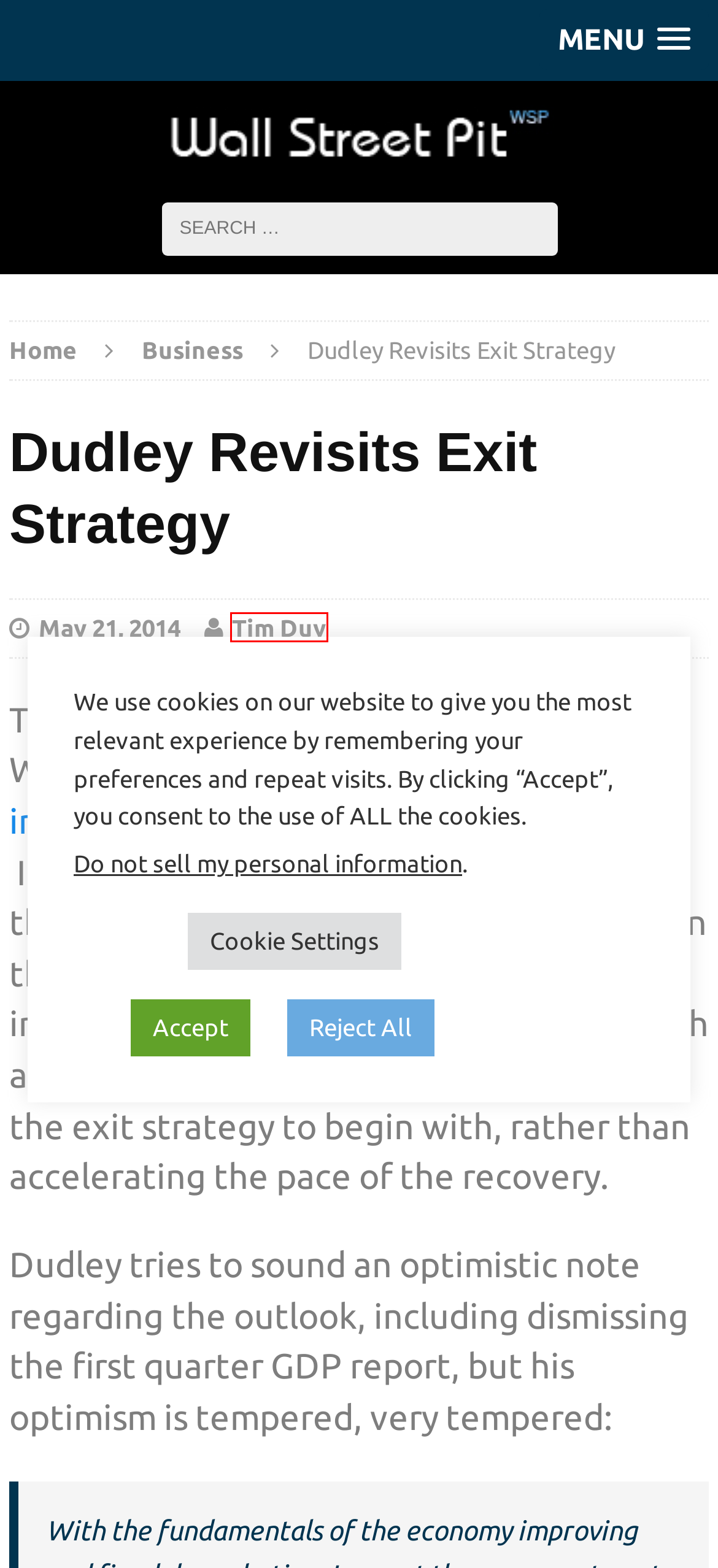Look at the screenshot of a webpage with a red bounding box and select the webpage description that best corresponds to the new page after clicking the element in the red box. Here are the options:
A. Google's AI Technology Getting Closer To Human-Level Intelligence - Wall Street Pit
B. Transcending Terrestrial Limits: The Kardashev Scale Beckons - Wall Street Pit
C. Wall Street Pit - Stock Market, Technology, Science
D. Tim Duy - Wall Street Pit
E. The Economic Outlook and Implications for Monetary Policy - FEDERAL RESERVE BANK of NEW YORK
F. Business  - Wall Street Pit
G. AI: The Extraterrestrial Intelligence Within - Wall Street Pit
H. Google Overtakes Apple As the World's Top Brand - GOOGL, AAPL - Wall Street Pit

D